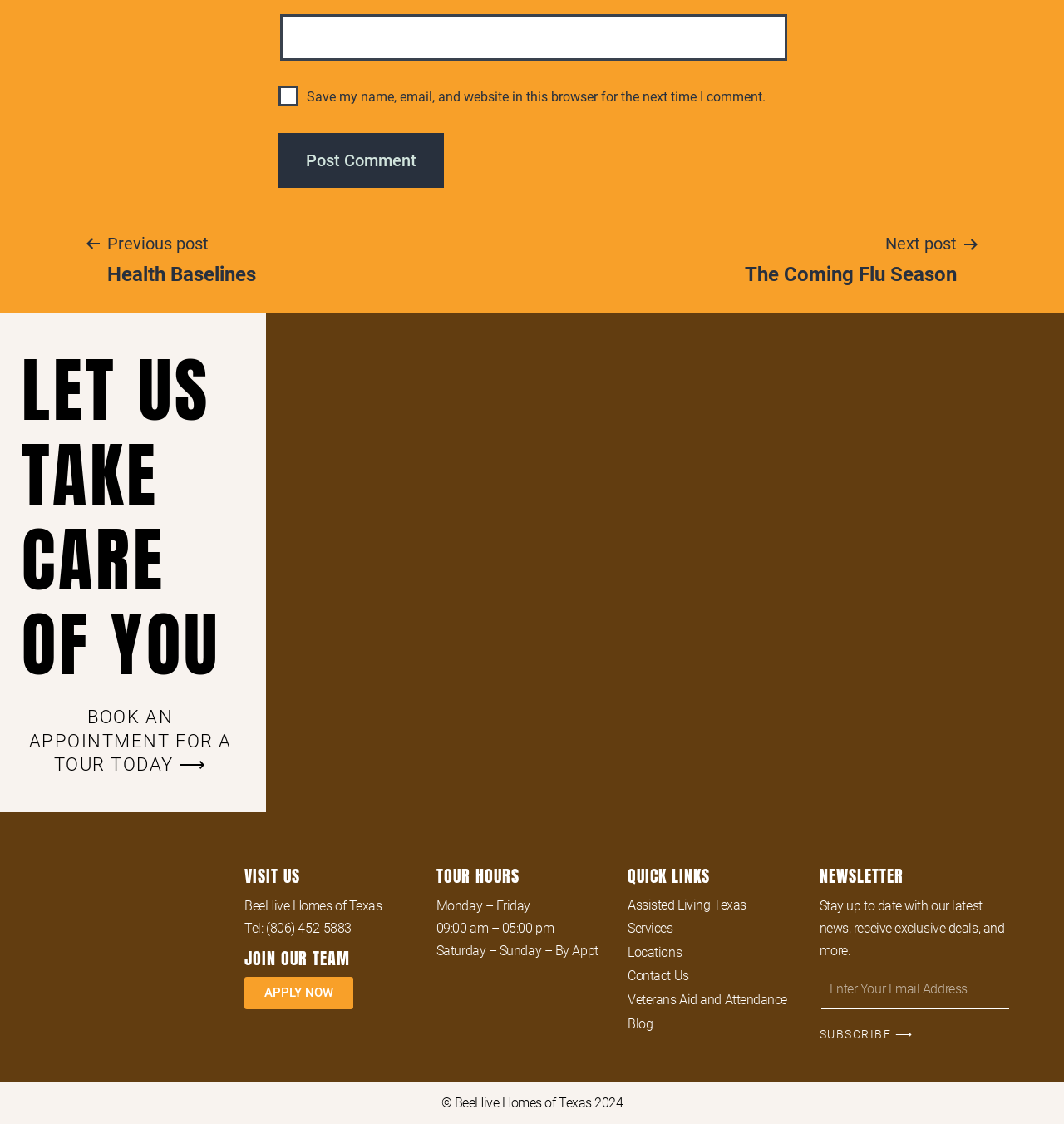Calculate the bounding box coordinates of the UI element given the description: "Veterans Aid and Attendance".

[0.59, 0.88, 0.77, 0.899]